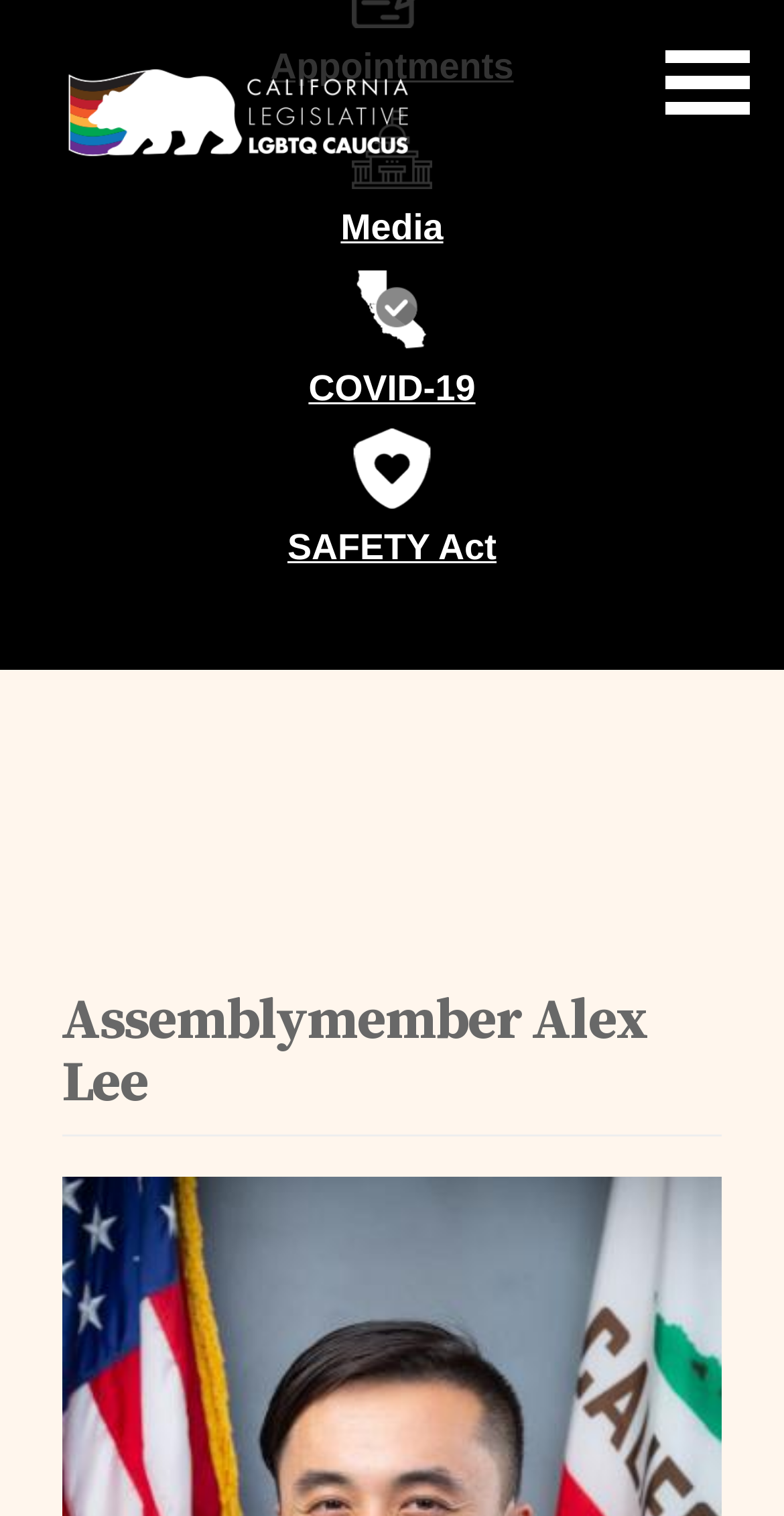From the webpage screenshot, identify the region described by Toggle navigation. Provide the bounding box coordinates as (top-left x, top-left y, bottom-right x, bottom-right y), with each value being a floating point number between 0 and 1.

[0.847, 0.032, 0.96, 0.077]